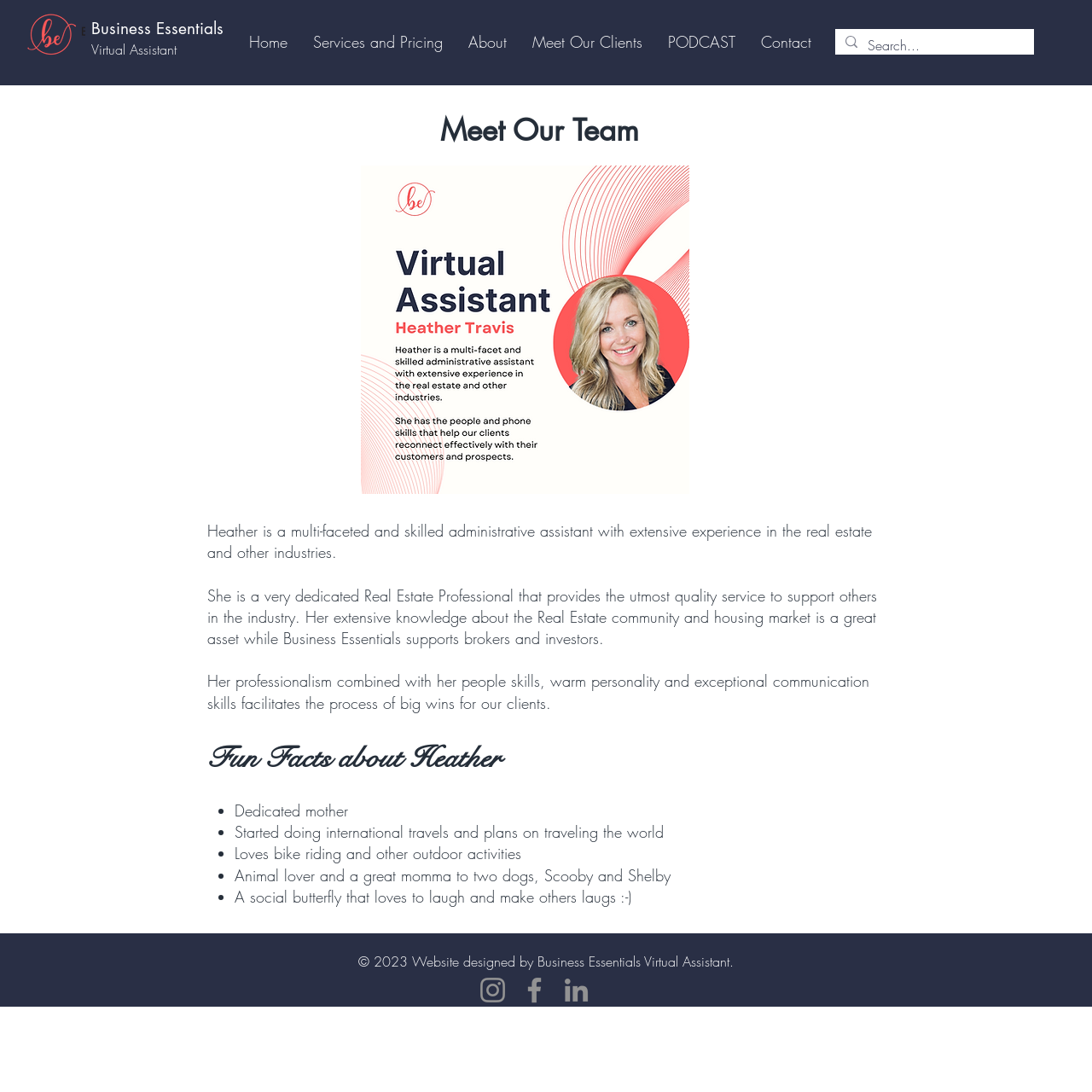Can you specify the bounding box coordinates for the region that should be clicked to fulfill this instruction: "Visit LinkedIn page".

[0.512, 0.891, 0.543, 0.922]